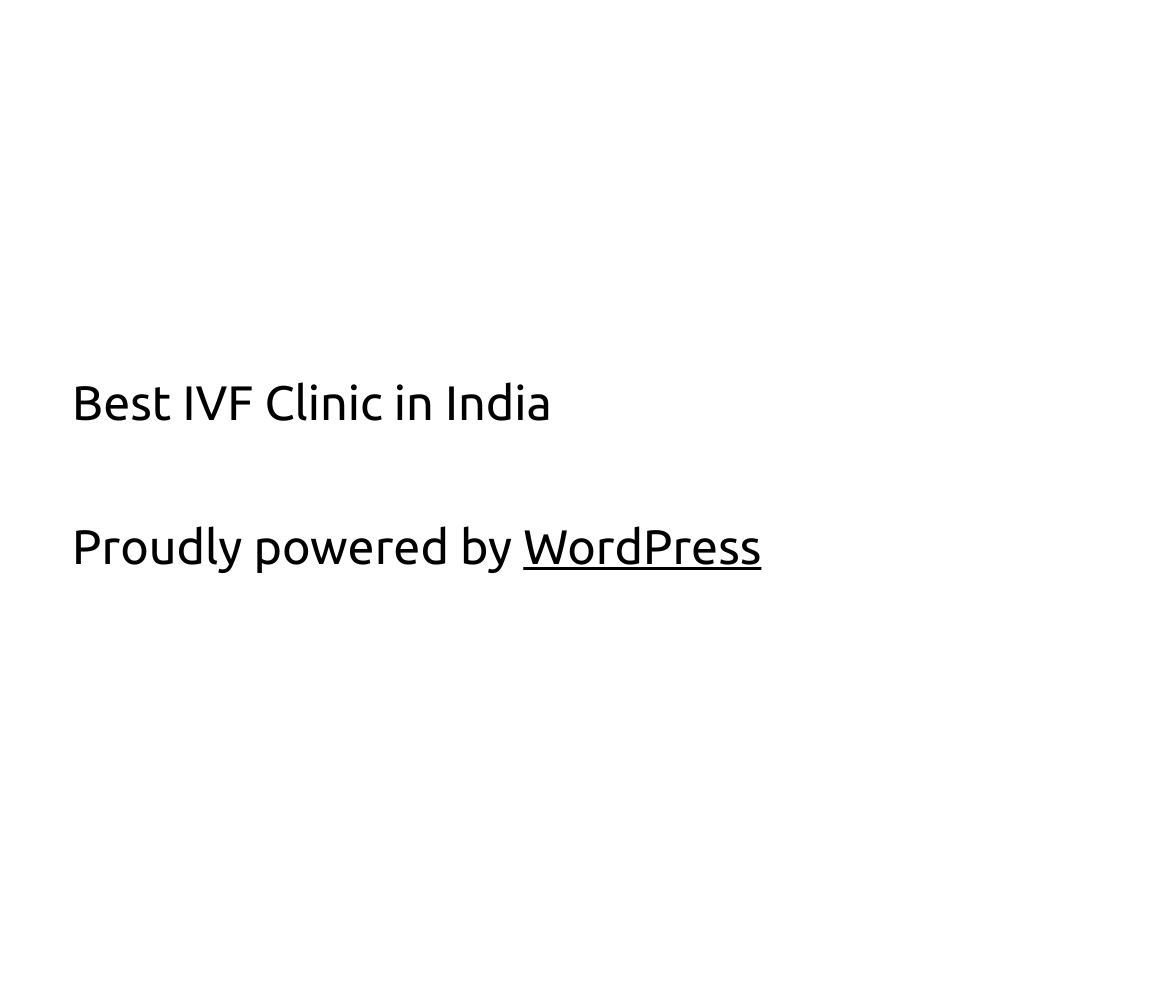Locate the UI element described by WordPress and provide its bounding box coordinates. Use the format (top-left x, top-left y, bottom-right x, bottom-right y) with all values as floating point numbers between 0 and 1.

[0.447, 0.524, 0.651, 0.578]